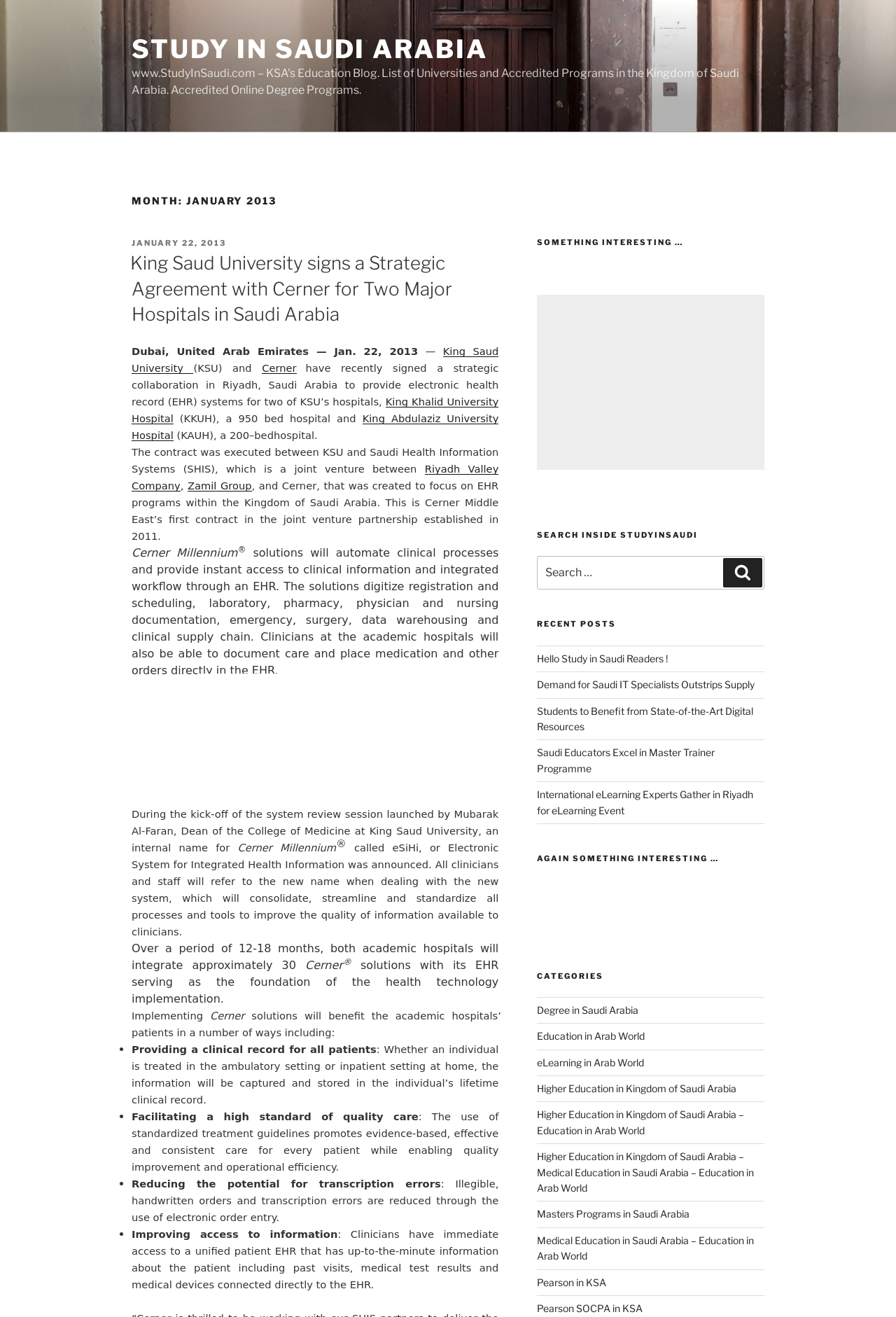Given the element description: "Zamil Group", predict the bounding box coordinates of the UI element it refers to, using four float numbers between 0 and 1, i.e., [left, top, right, bottom].

[0.209, 0.364, 0.281, 0.373]